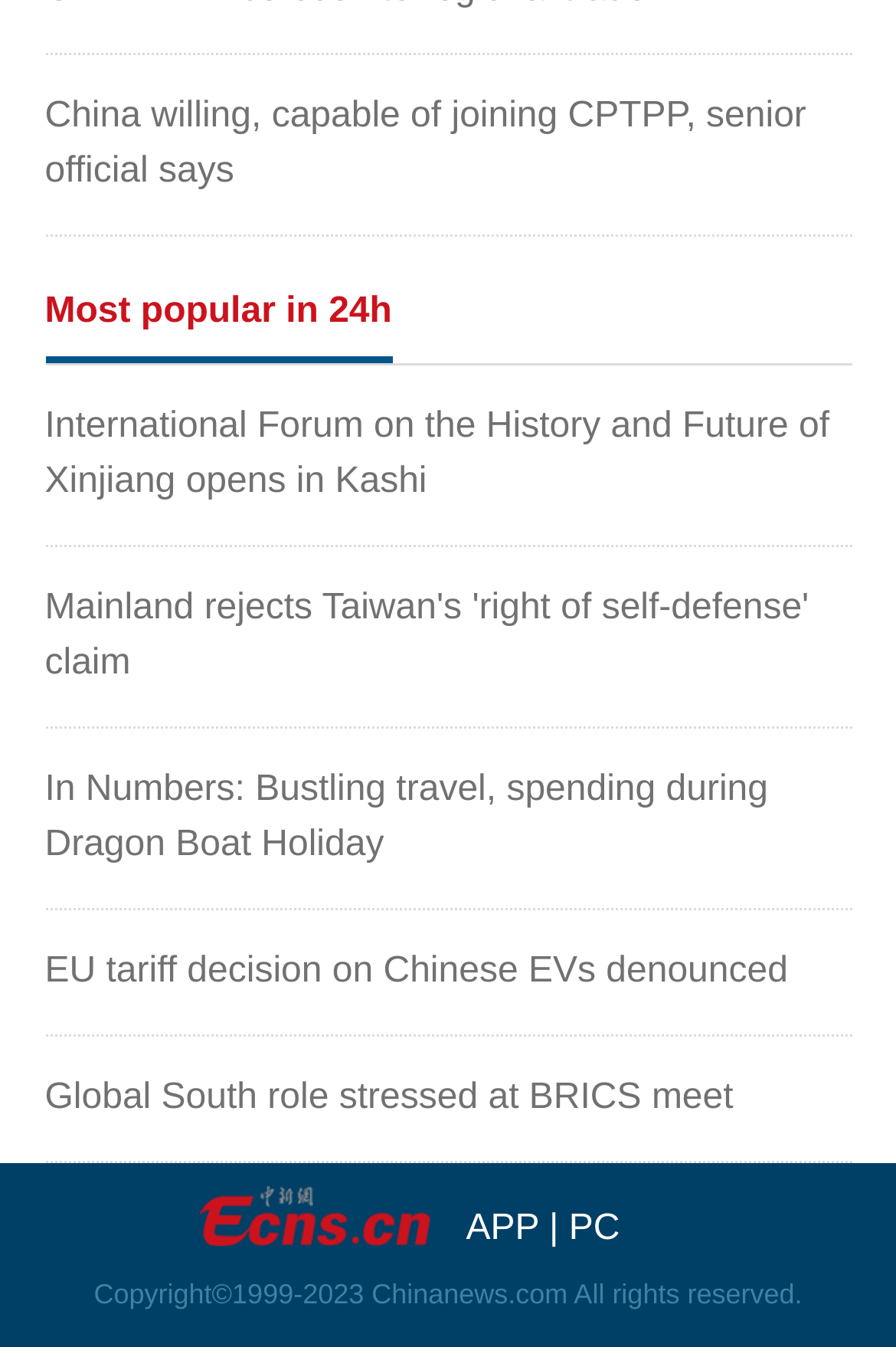Please identify the bounding box coordinates of where to click in order to follow the instruction: "View international forum on Xinjiang".

[0.05, 0.302, 0.926, 0.372]